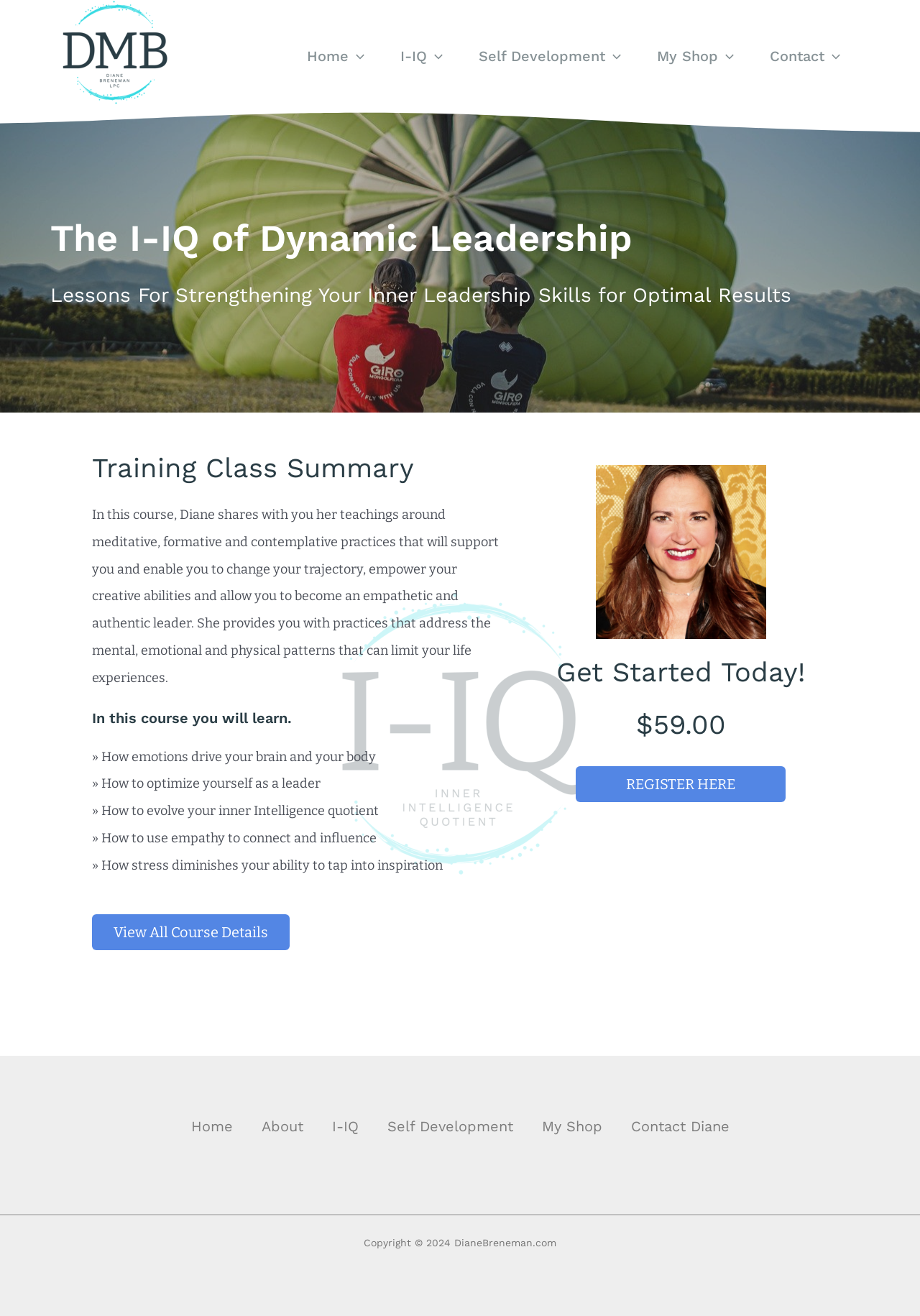Locate the bounding box coordinates of the area that needs to be clicked to fulfill the following instruction: "Register for the course". The coordinates should be in the format of four float numbers between 0 and 1, namely [left, top, right, bottom].

[0.626, 0.582, 0.854, 0.61]